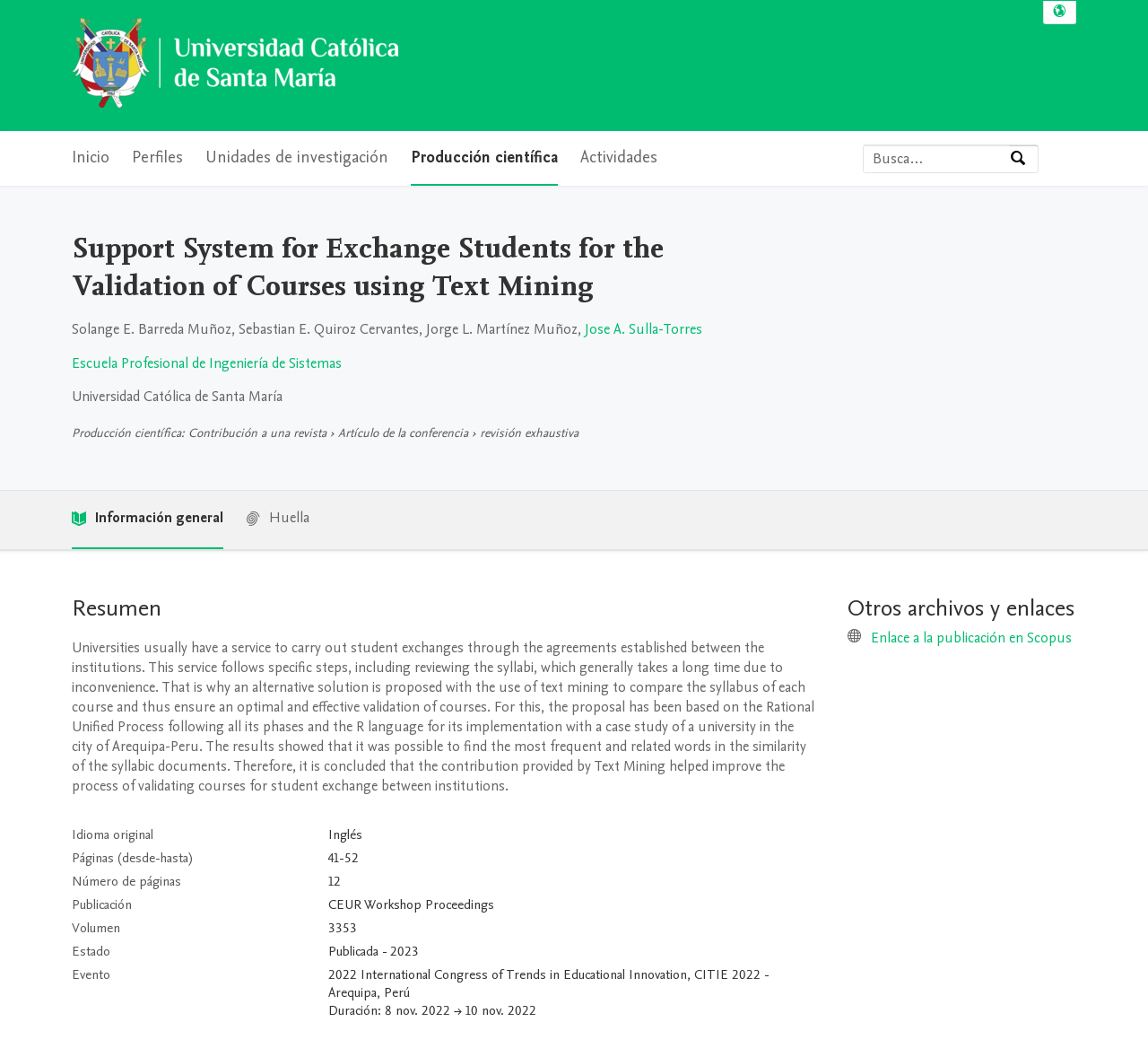What is the name of the university?
Carefully analyze the image and provide a detailed answer to the question.

I found the answer by looking at the logo and the text near the top of the webpage, which says 'Universidad Católica de Santa María Inicio Universidad Católica de Santa María Logo'.